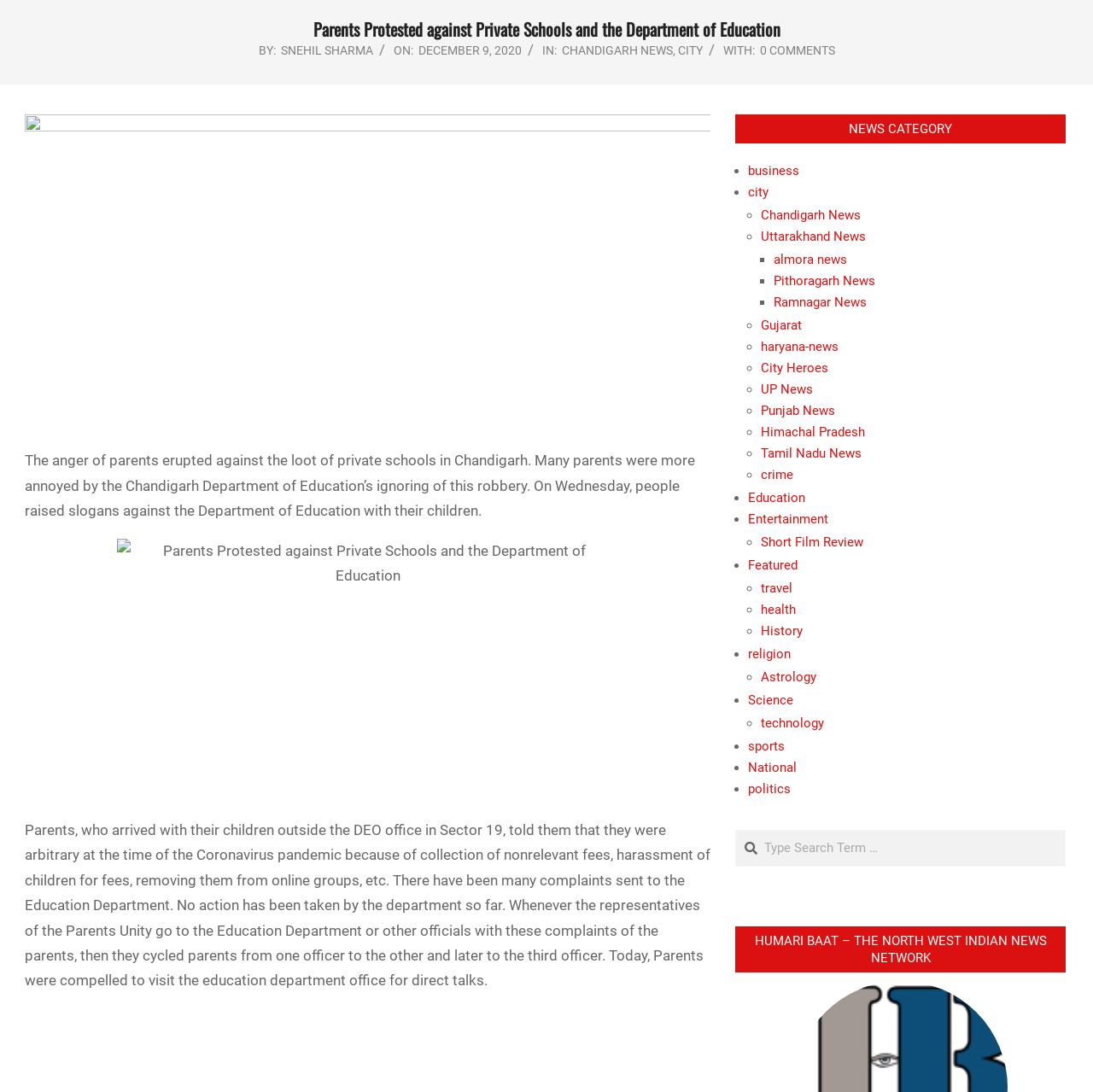Please provide the bounding box coordinates for the UI element as described: "Short Film Review". The coordinates must be four floats between 0 and 1, represented as [left, top, right, bottom].

[0.696, 0.501, 0.79, 0.515]